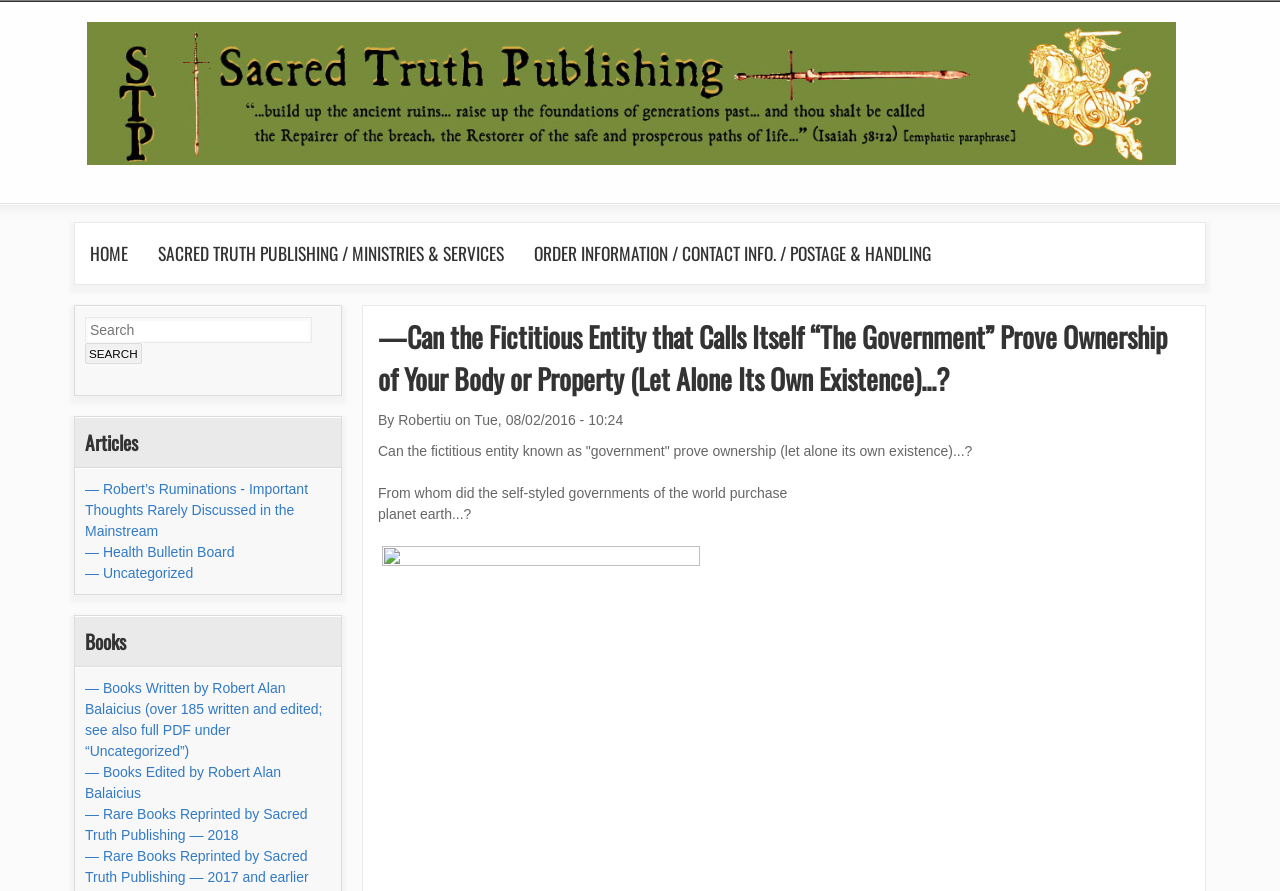What is the title of the article?
Answer the question with detailed information derived from the image.

The title of the article can be found in the main content area, where it is written as '—Can the Fictitious Entity that Calls Itself “The Government” Prove Ownership of Your Body or Property (Let Alone Its Own Existence)...?' in a heading element.